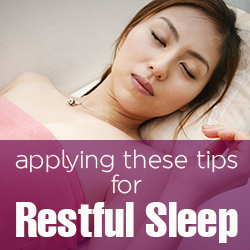What is the purpose of the overlaid text in the image?
Carefully analyze the image and provide a detailed answer to the question.

The caption states that the overlaid text 'applying these tips for Restful Sleep' emphasizes the importance of implementing strategies to enhance sleep quality, indicating that the text is meant to highlight the significance of sleep tips.